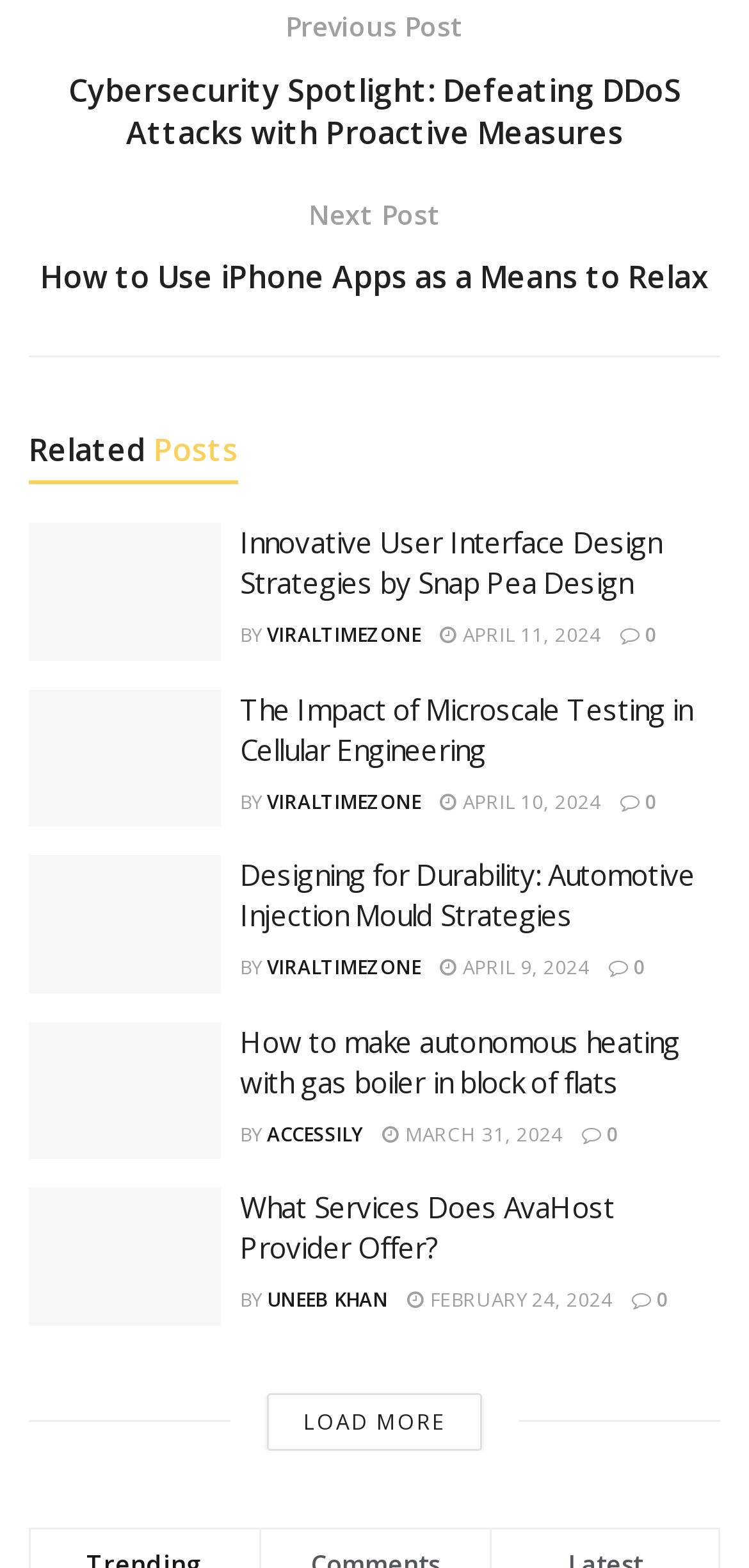Determine the bounding box of the UI element mentioned here: "Load More". The coordinates must be in the format [left, top, right, bottom] with values ranging from 0 to 1.

[0.356, 0.888, 0.644, 0.925]